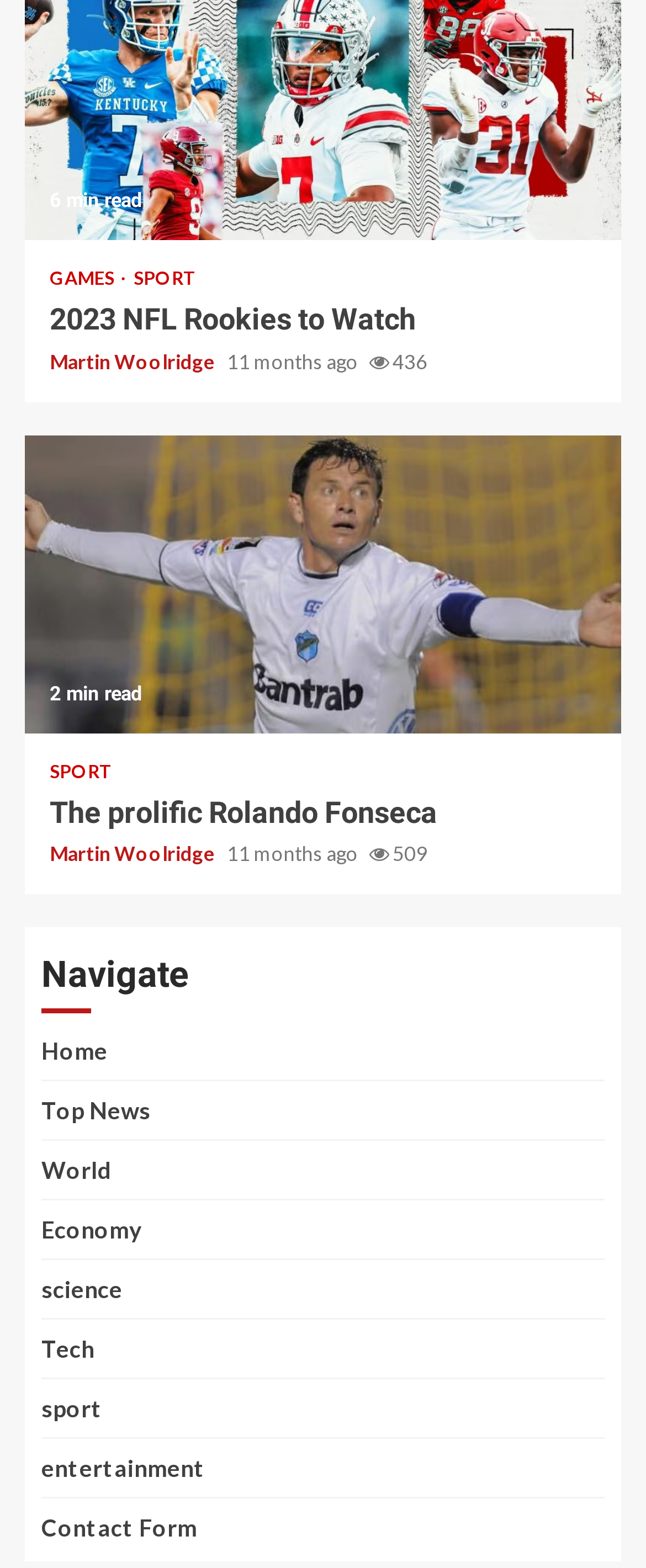How many minutes does it take to read the article '2023 NFL Rookies to Watch'?
Using the image, elaborate on the answer with as much detail as possible.

The time it takes to read the article '2023 NFL Rookies to Watch' can be determined by looking at the StaticText '6 min read' which is located near the heading '2023 NFL Rookies to Watch'.